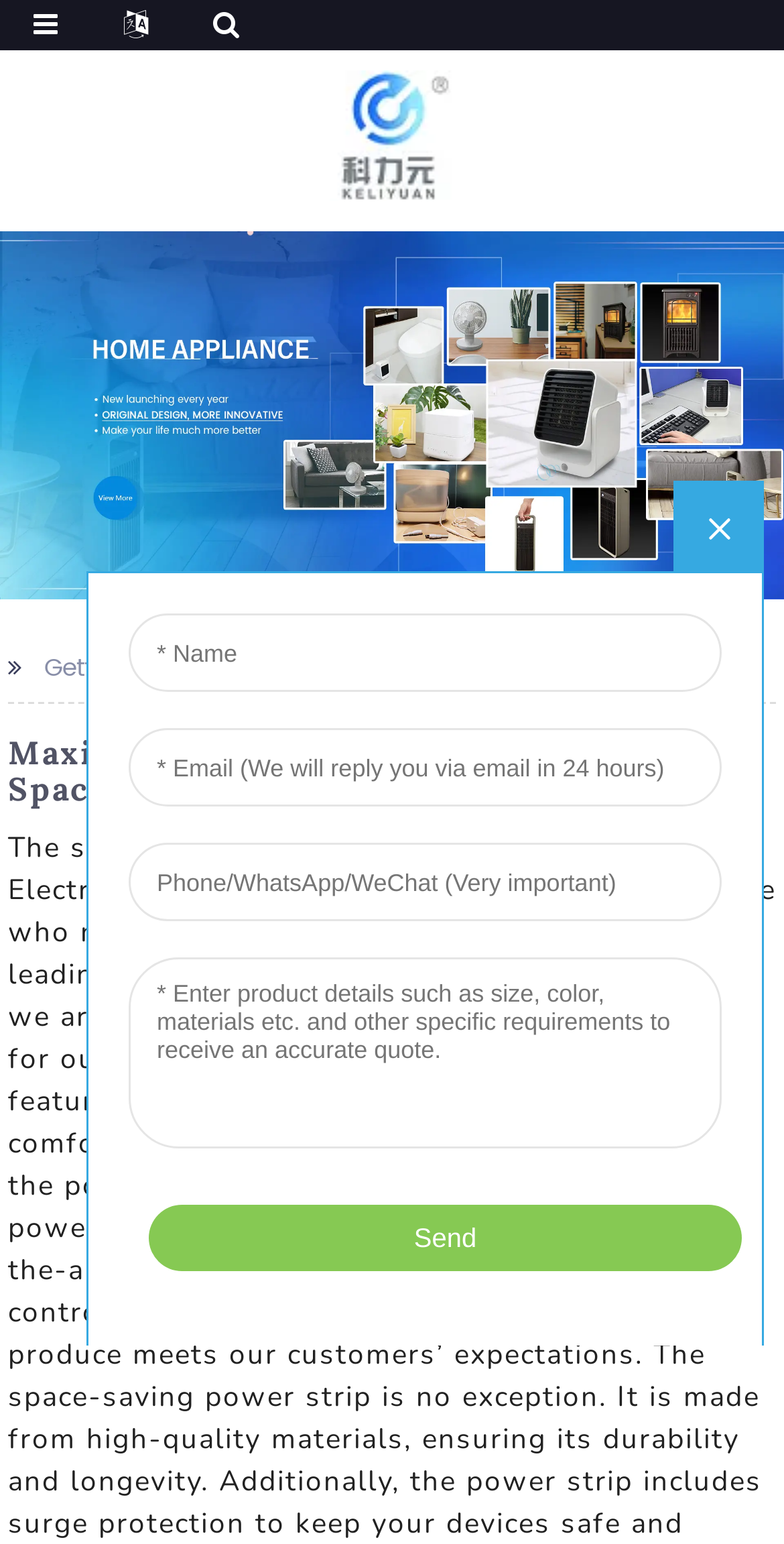What is the position of the logo on the webpage?
Provide an in-depth and detailed explanation in response to the question.

By analyzing the bounding box coordinates of the logo element, specifically [0.419, 0.072, 0.581, 0.102], it can be determined that the logo is positioned at the top center of the webpage.